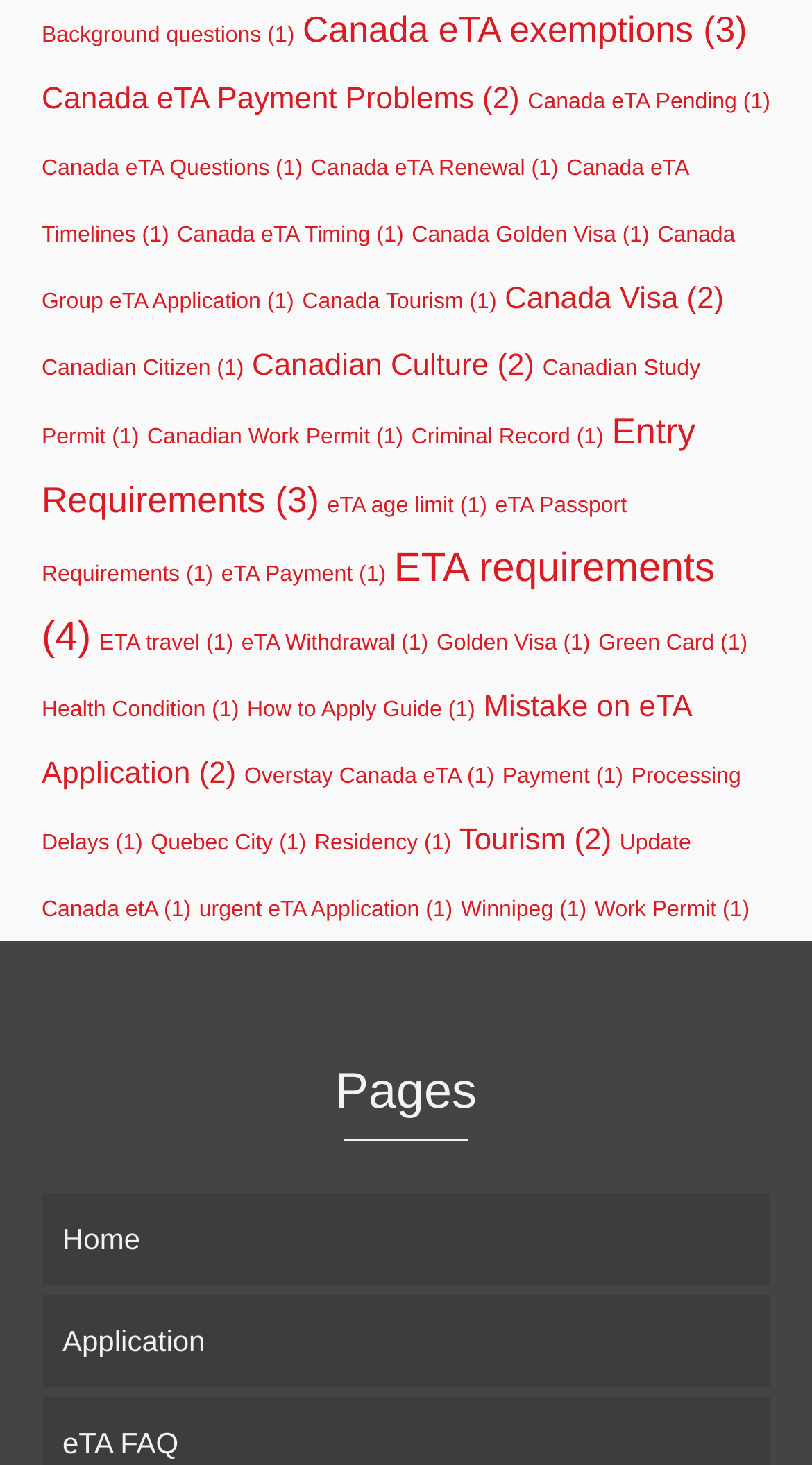How many links are on this webpage?
Identify the answer in the screenshot and reply with a single word or phrase.

43